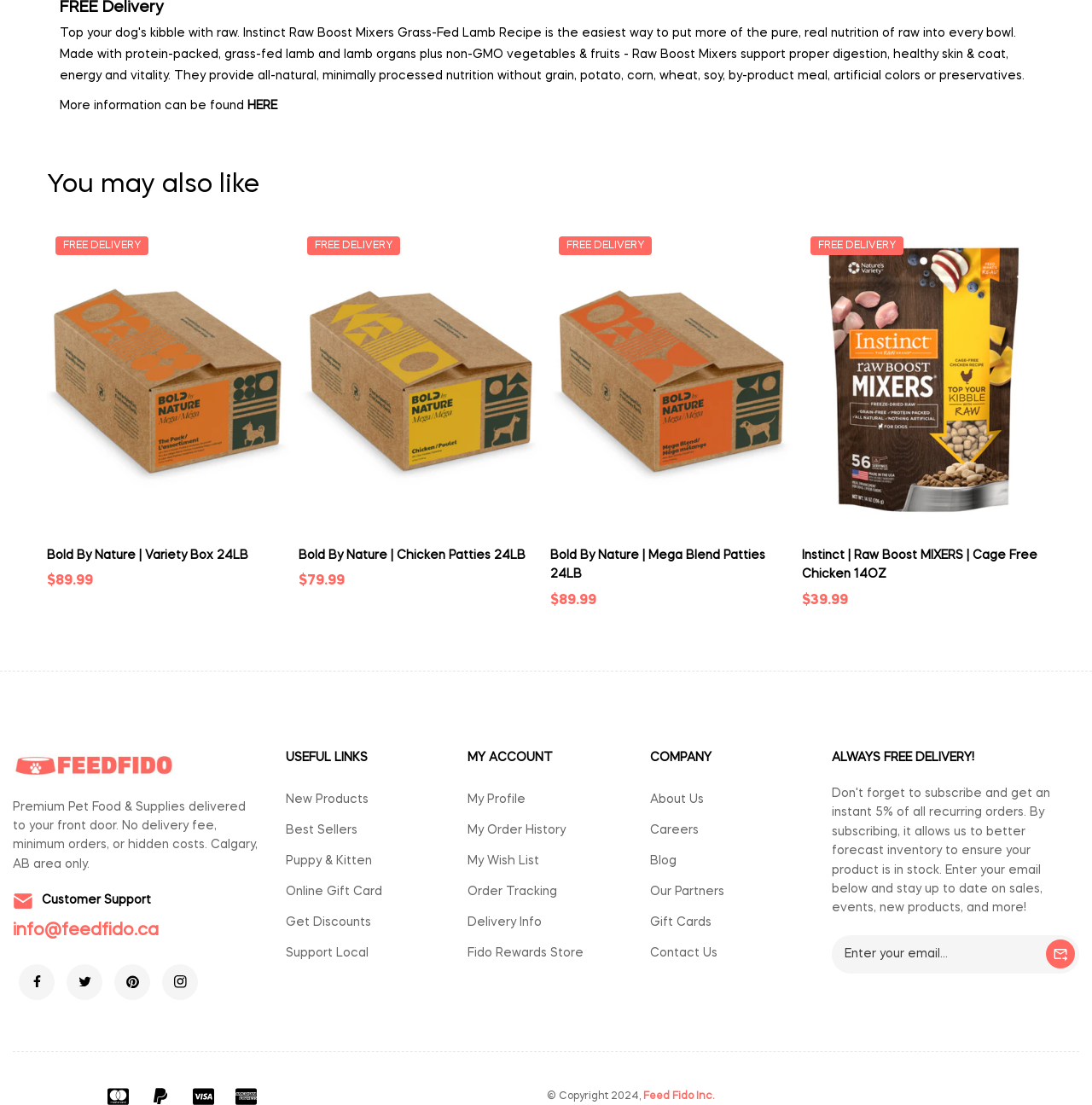Identify the bounding box coordinates for the UI element described as follows: "Delivery Info". Ensure the coordinates are four float numbers between 0 and 1, formatted as [left, top, right, bottom].

[0.428, 0.829, 0.496, 0.84]